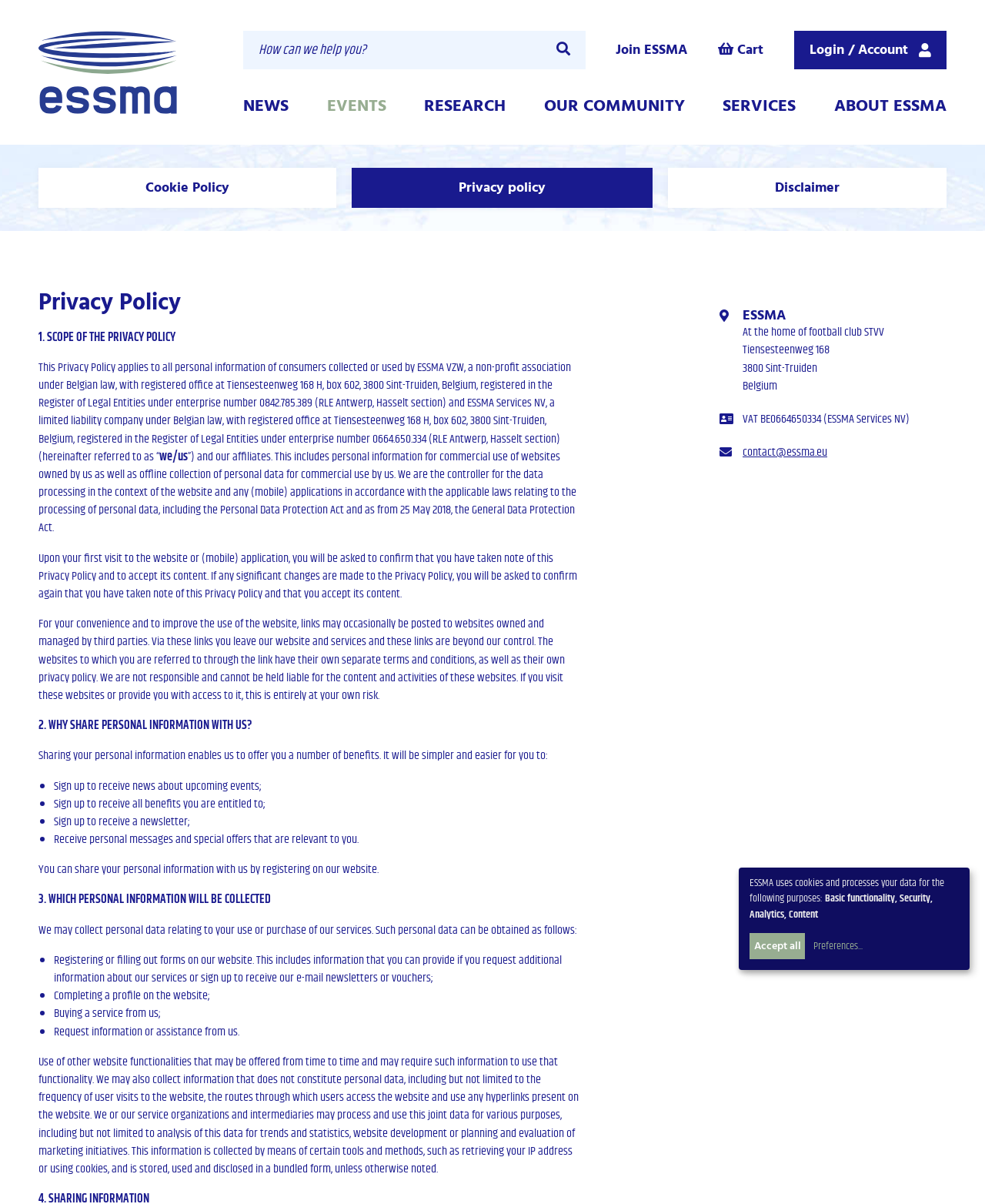What is the purpose of the button 'Accept all'?
Based on the image, give a concise answer in the form of a single word or short phrase.

To accept cookies